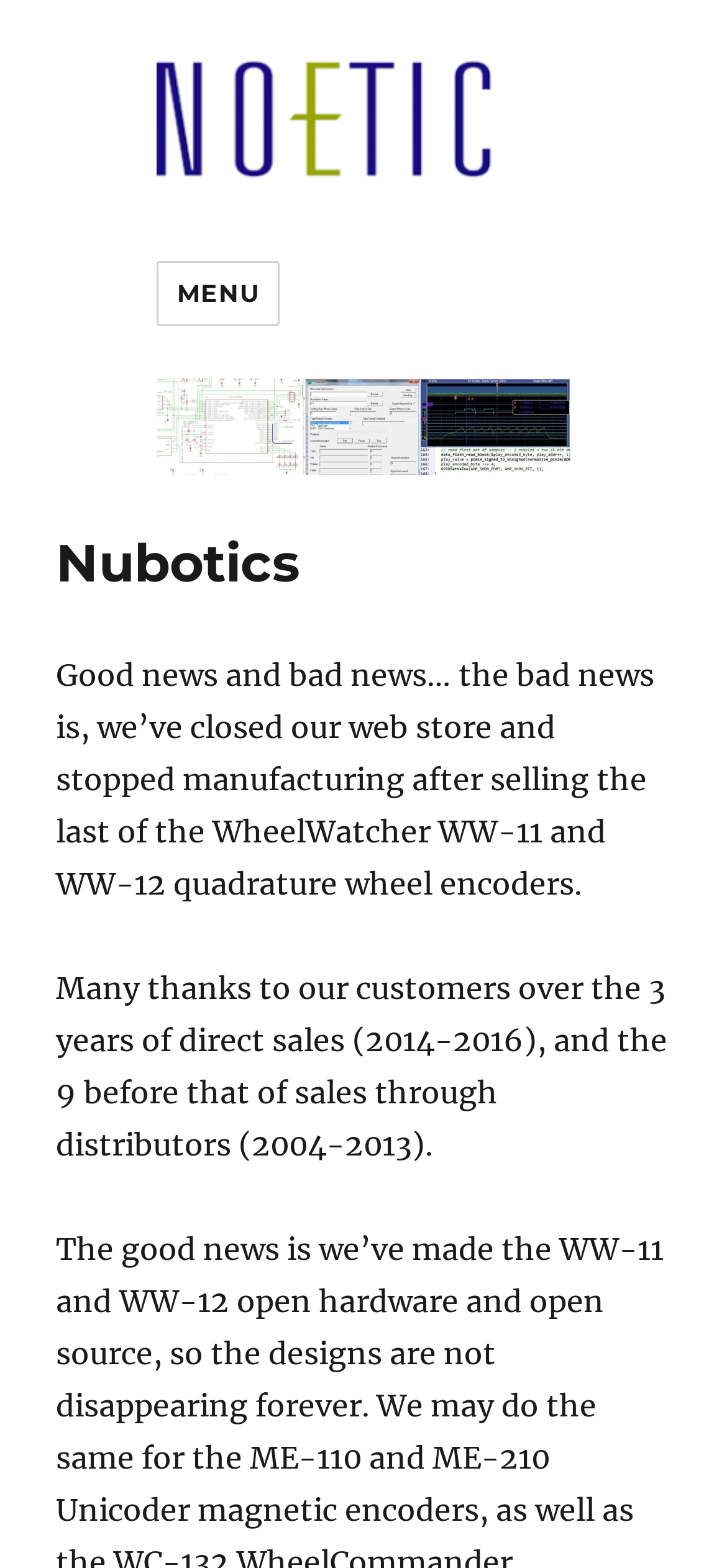How many years did the website sell products directly?
Refer to the image and respond with a one-word or short-phrase answer.

3 years